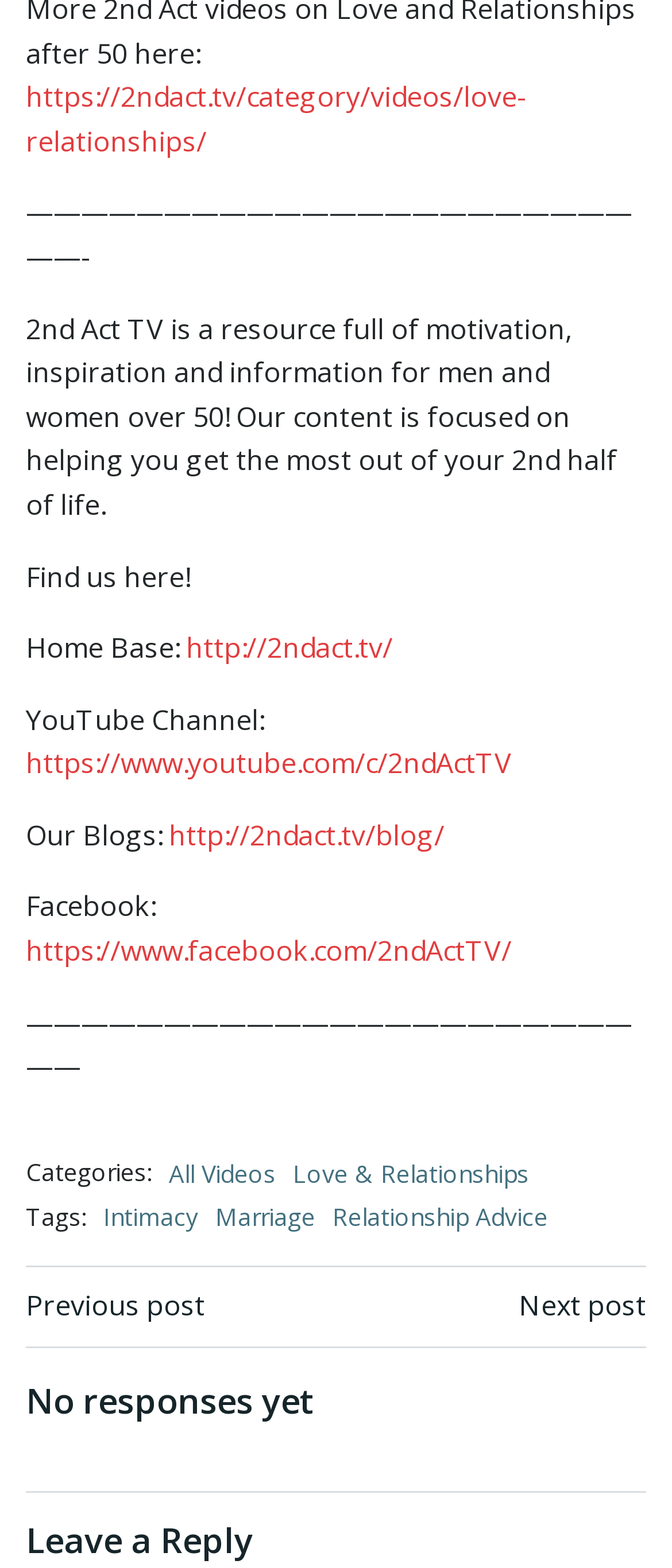Extract the bounding box coordinates for the UI element described as: "http://2ndact.tv/blog/".

[0.251, 0.52, 0.662, 0.545]